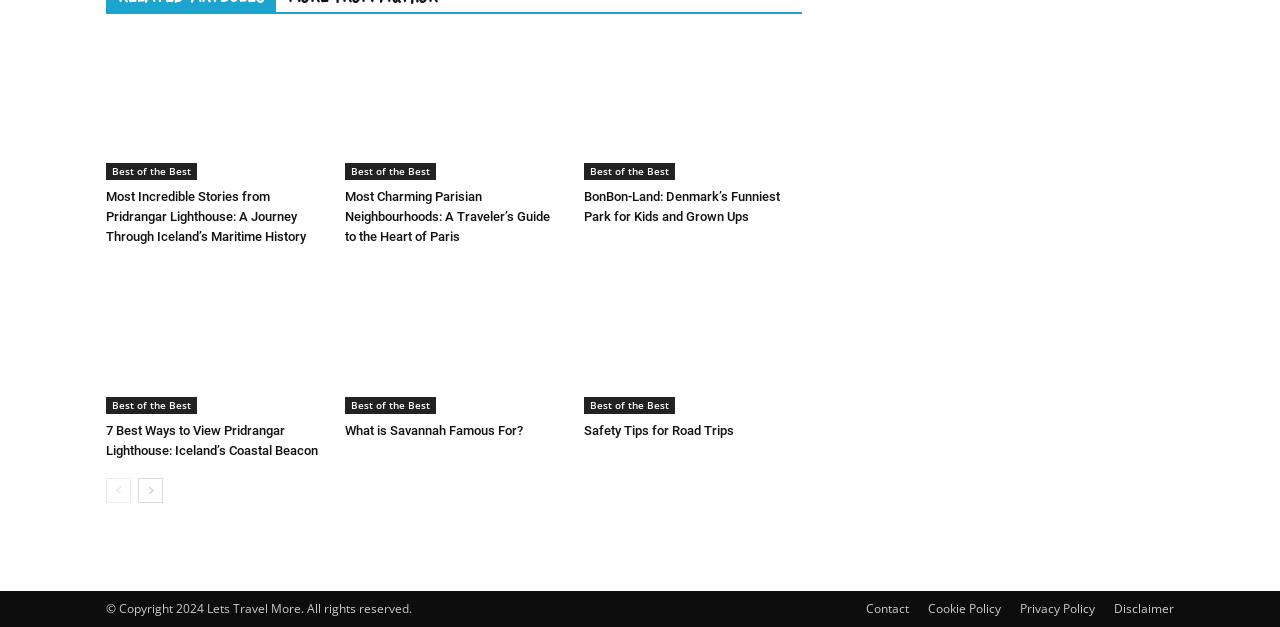What is the position of the 'next-page' link?
Observe the image and answer the question with a one-word or short phrase response.

bottom left